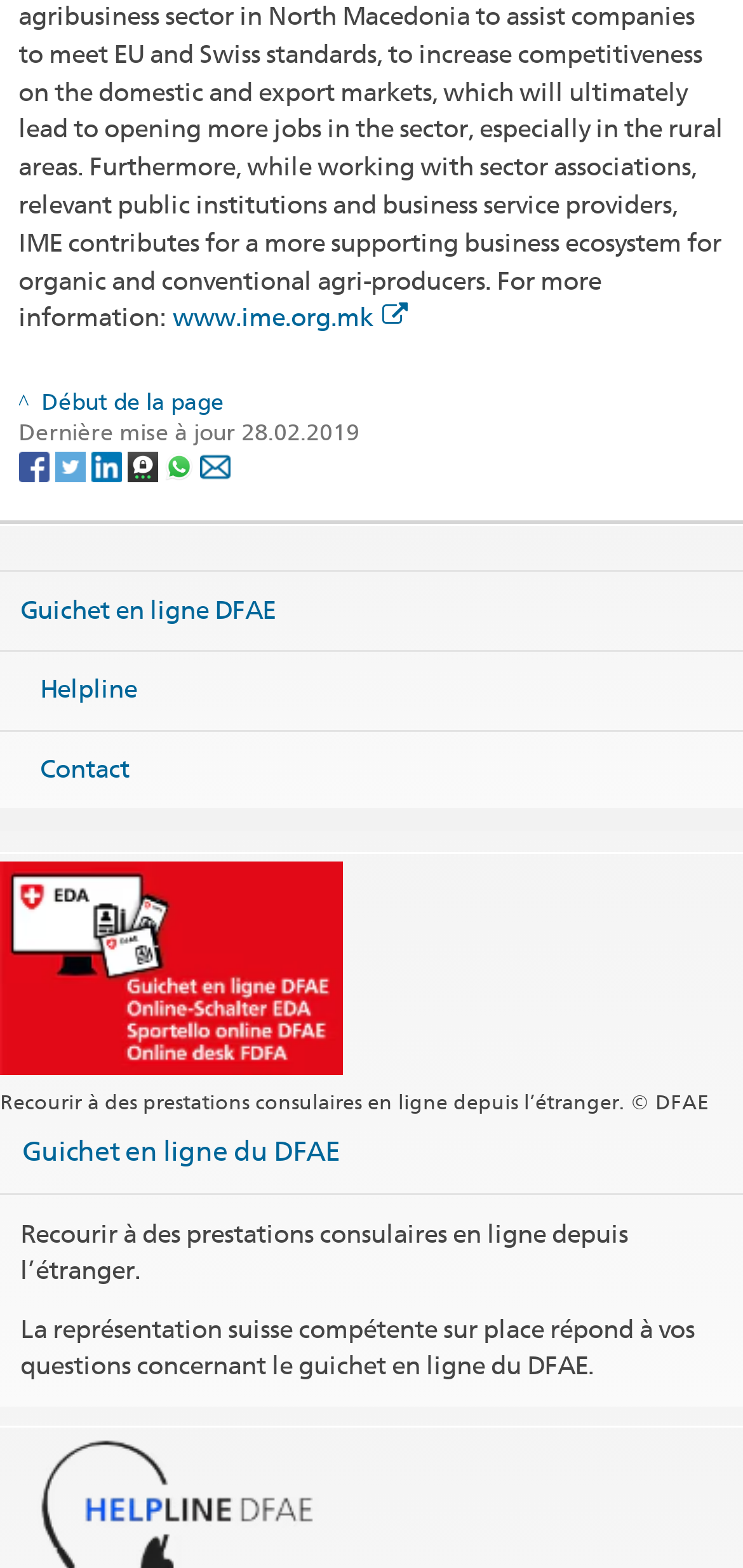Identify the bounding box coordinates of the element that should be clicked to fulfill this task: "Get help from the DFAE Helpline". The coordinates should be provided as four float numbers between 0 and 1, i.e., [left, top, right, bottom].

[0.0, 0.973, 0.462, 0.991]